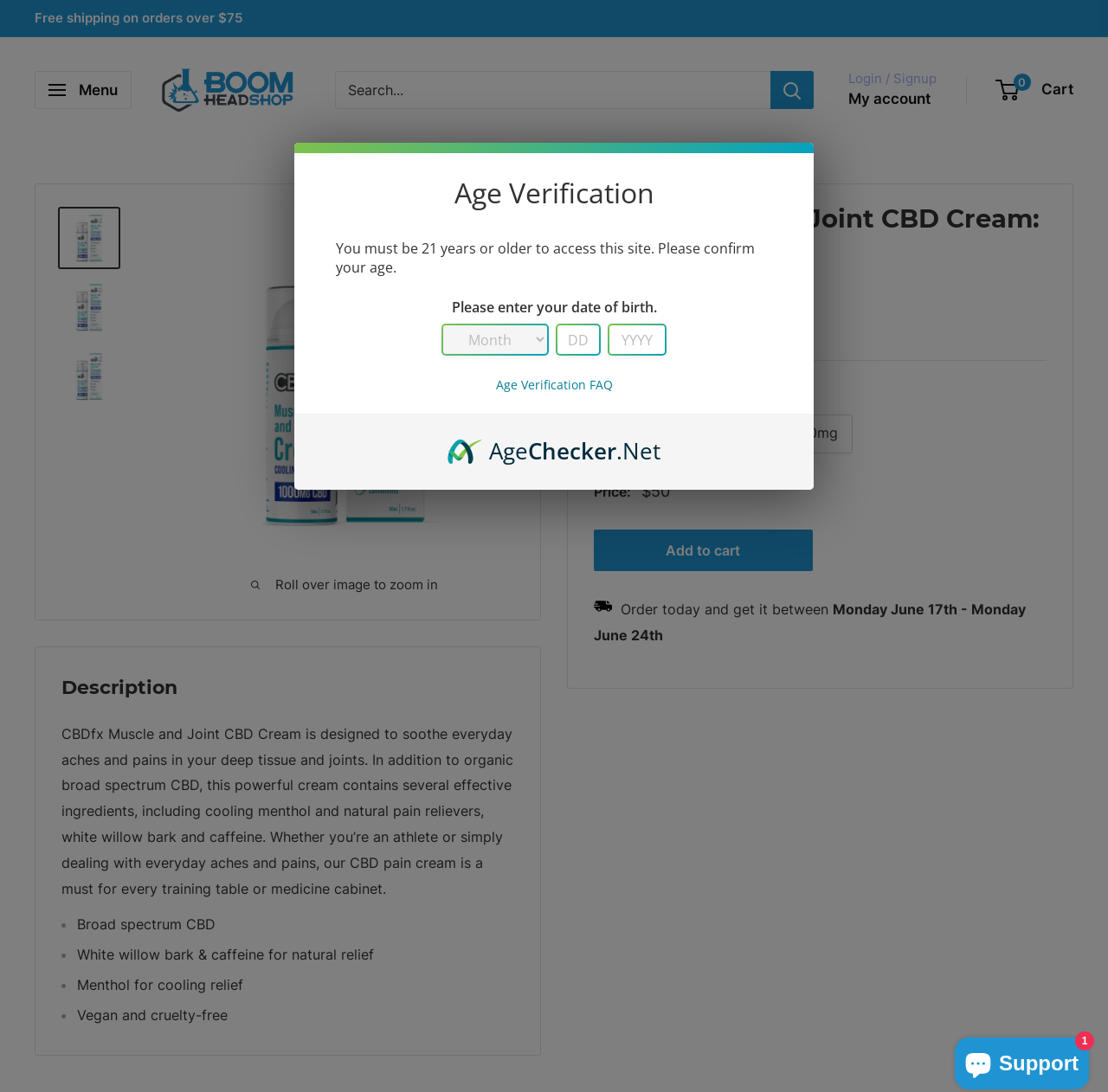What is the age requirement to access this site?
From the details in the image, provide a complete and detailed answer to the question.

I found the answer by looking at the age verification section, which states 'You must be 21 years or older to access this site. Please confirm your age.' This indicates that the age requirement to access this site is 21 years or older.